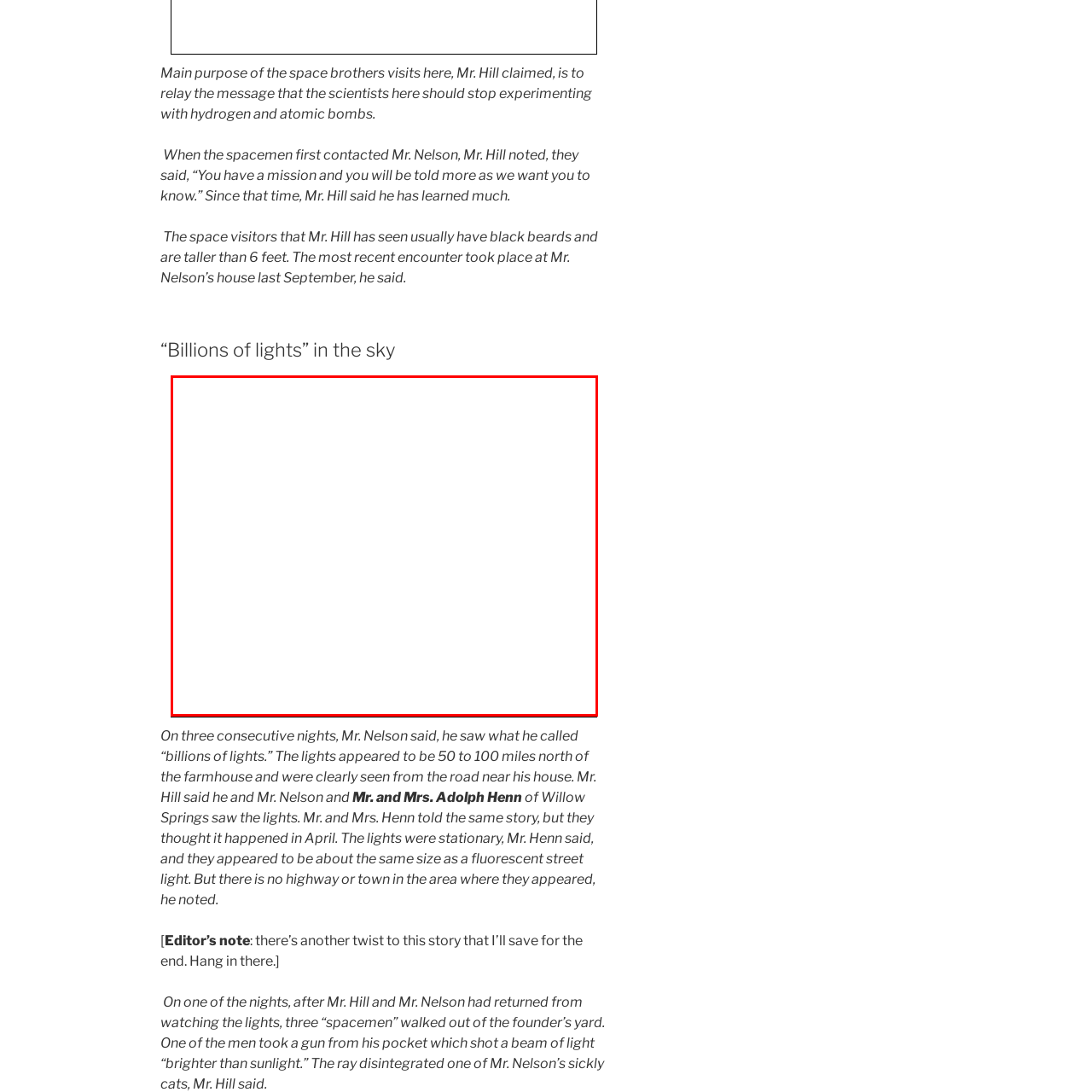Look at the area highlighted in the red box, What did Mr. Nelson describe as appearing over his farmhouse? Please provide an answer in a single word or phrase.

Unidentified flying lights